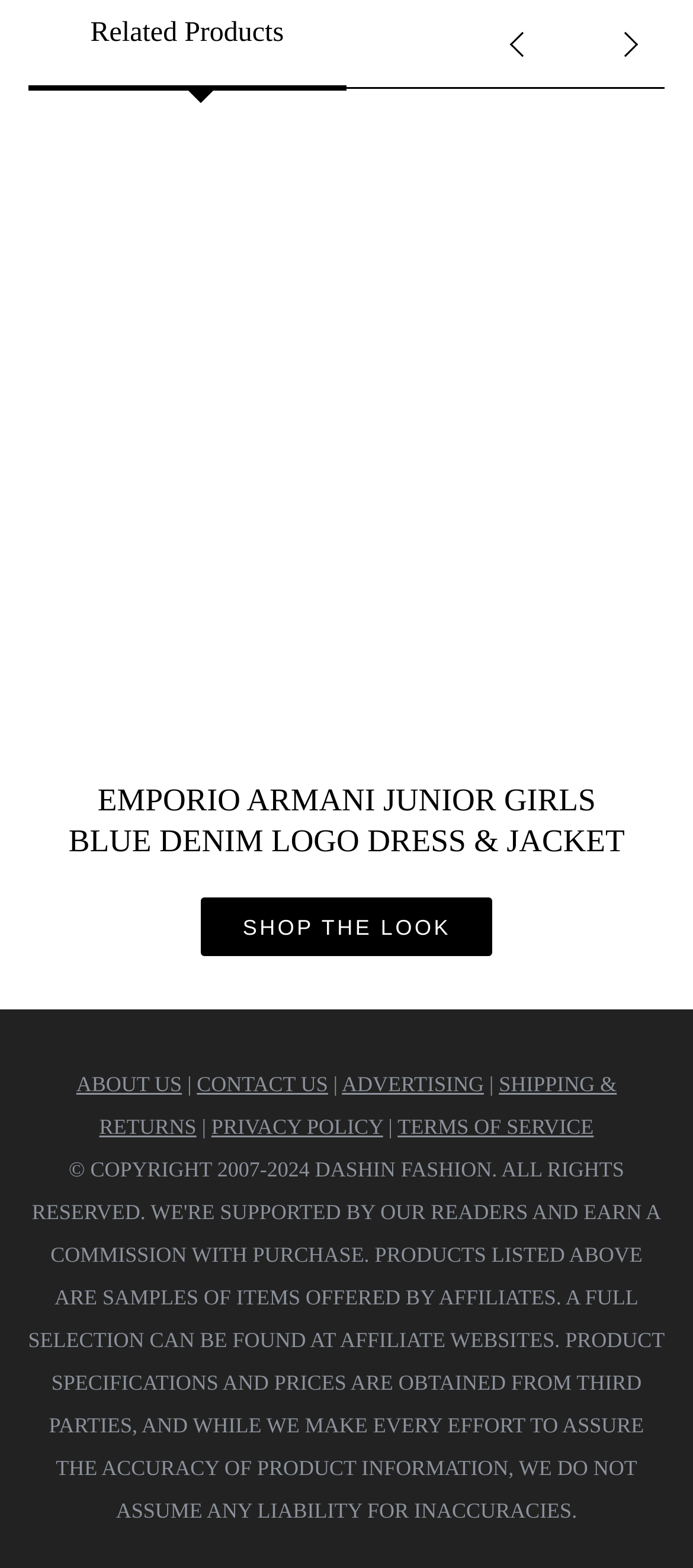What is the call-to-action text below the product image? Analyze the screenshot and reply with just one word or a short phrase.

SHOP THE LOOK